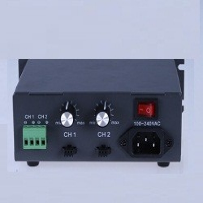From the details in the image, provide a thorough response to the question: What is the voltage range of the input port?

The input port on the device is marked '100-240VAC', indicating that it is designed to be compatible with a wide range of voltage inputs, from 100 volts to 240 volts, alternating current.